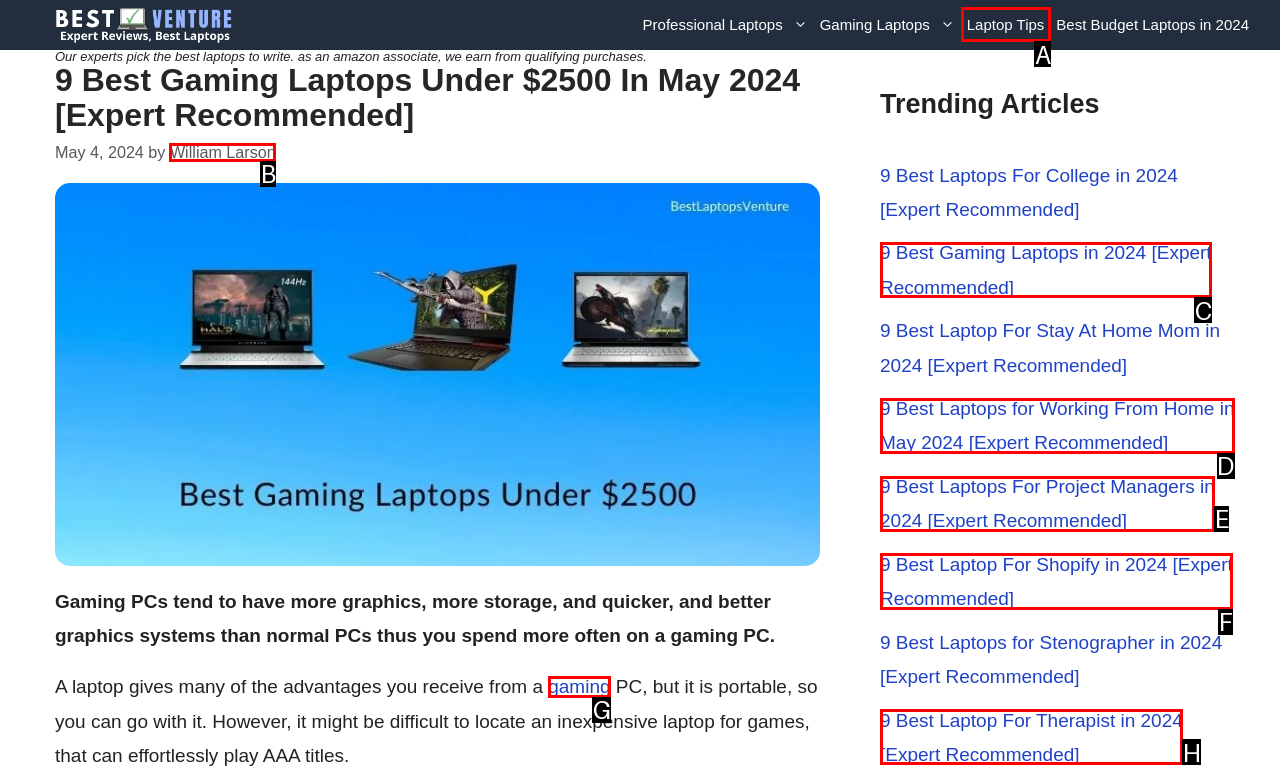To execute the task: Learn more about 'Laptop Tips', which one of the highlighted HTML elements should be clicked? Answer with the option's letter from the choices provided.

A